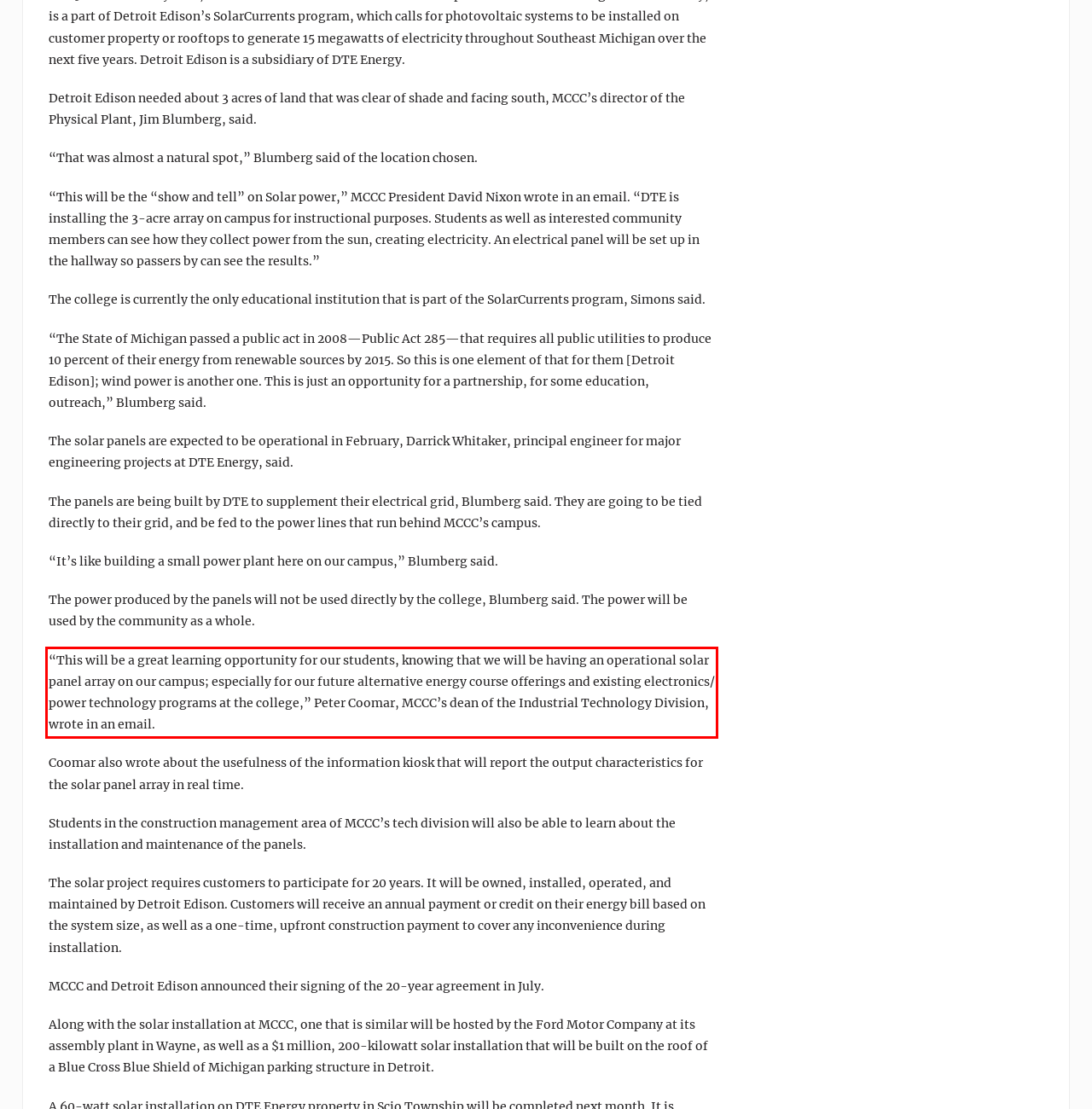In the screenshot of the webpage, find the red bounding box and perform OCR to obtain the text content restricted within this red bounding box.

“This will be a great learning opportunity for our students, knowing that we will be having an operational solar panel array on our campus; especially for our future alternative energy course offerings and existing electronics/ power technology programs at the college,” Peter Coomar, MCCC’s dean of the Industrial Technology Division, wrote in an email.